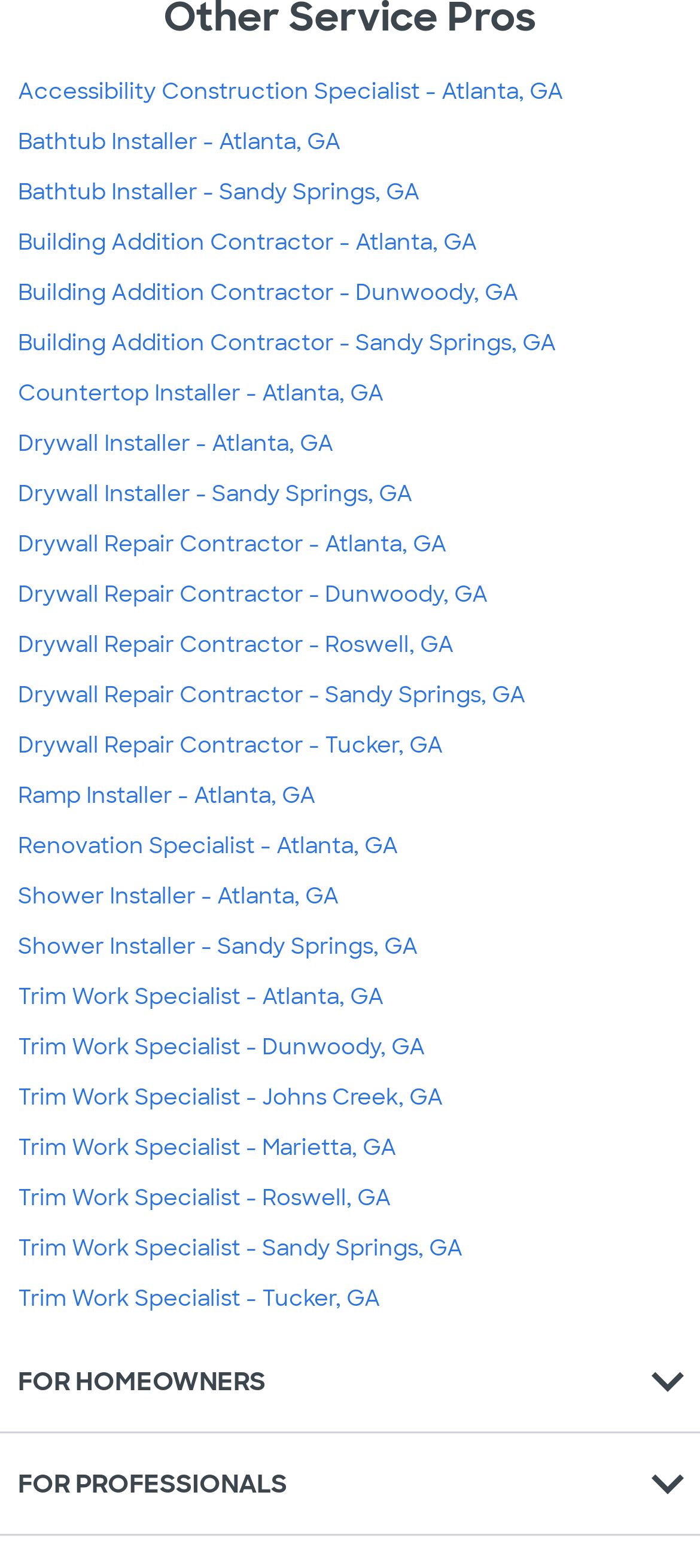Please answer the following question using a single word or phrase: 
What is the profession listed at the top?

Accessibility Construction Specialist